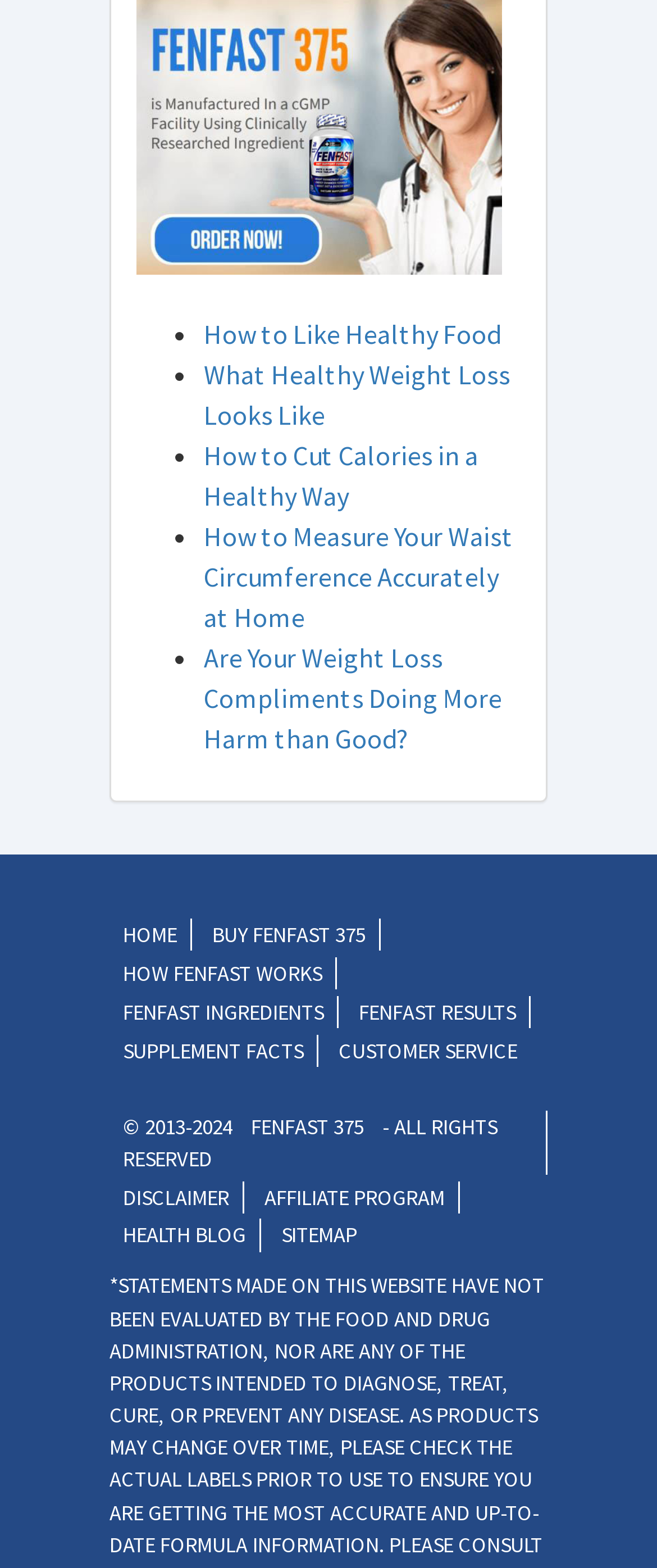Determine the bounding box coordinates for the HTML element mentioned in the following description: "Affiliate Program". The coordinates should be a list of four floats ranging from 0 to 1, represented as [left, top, right, bottom].

[0.382, 0.753, 0.697, 0.774]